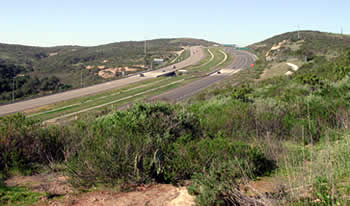Provide your answer in a single word or phrase: 
What type of landscape is depicted in the image?

Hilly landscape